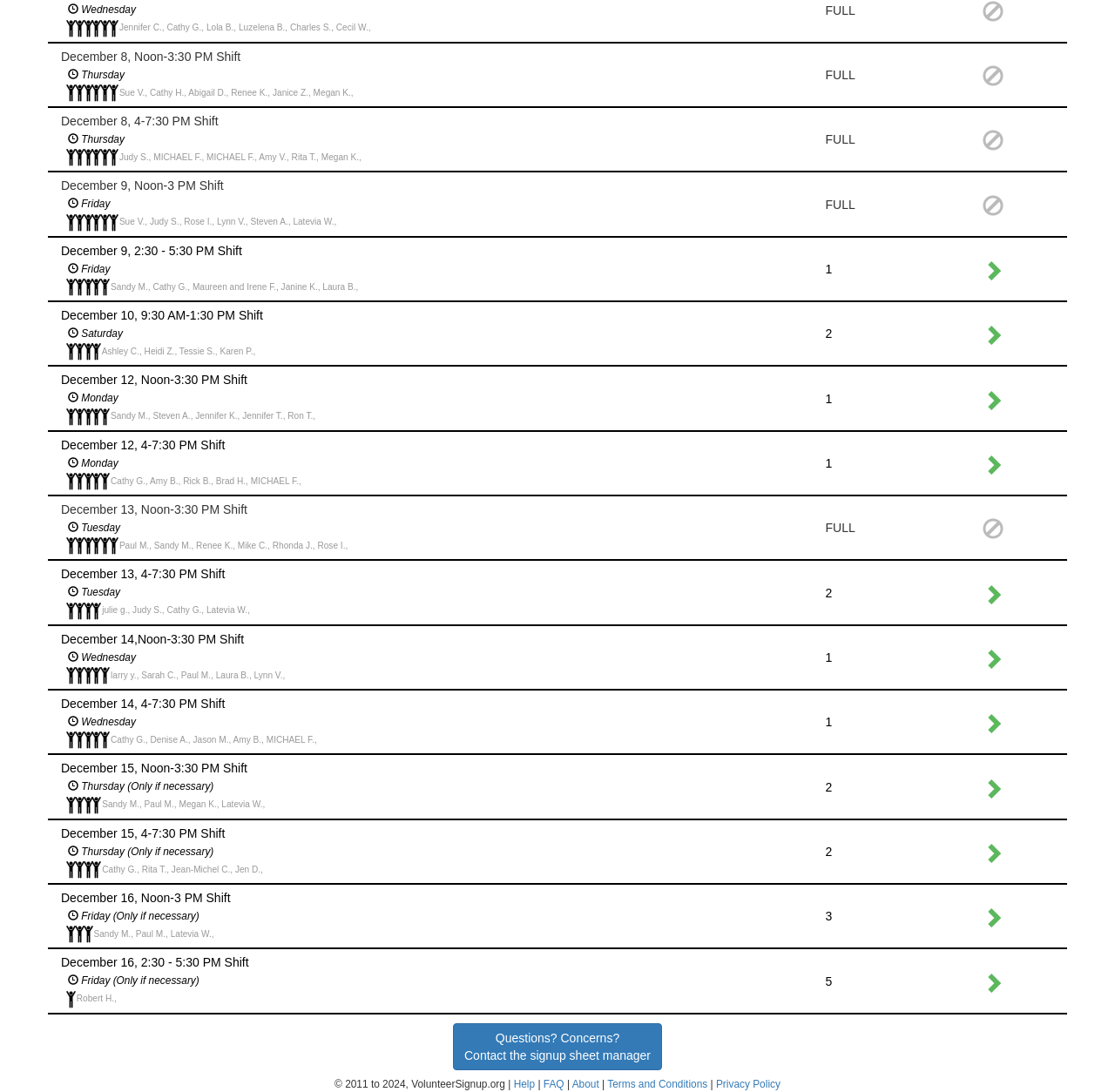Please specify the bounding box coordinates in the format (top-left x, top-left y, bottom-right x, bottom-right y), with values ranging from 0 to 1. Identify the bounding box for the UI component described as follows: Privacy Policy

[0.642, 0.987, 0.7, 0.998]